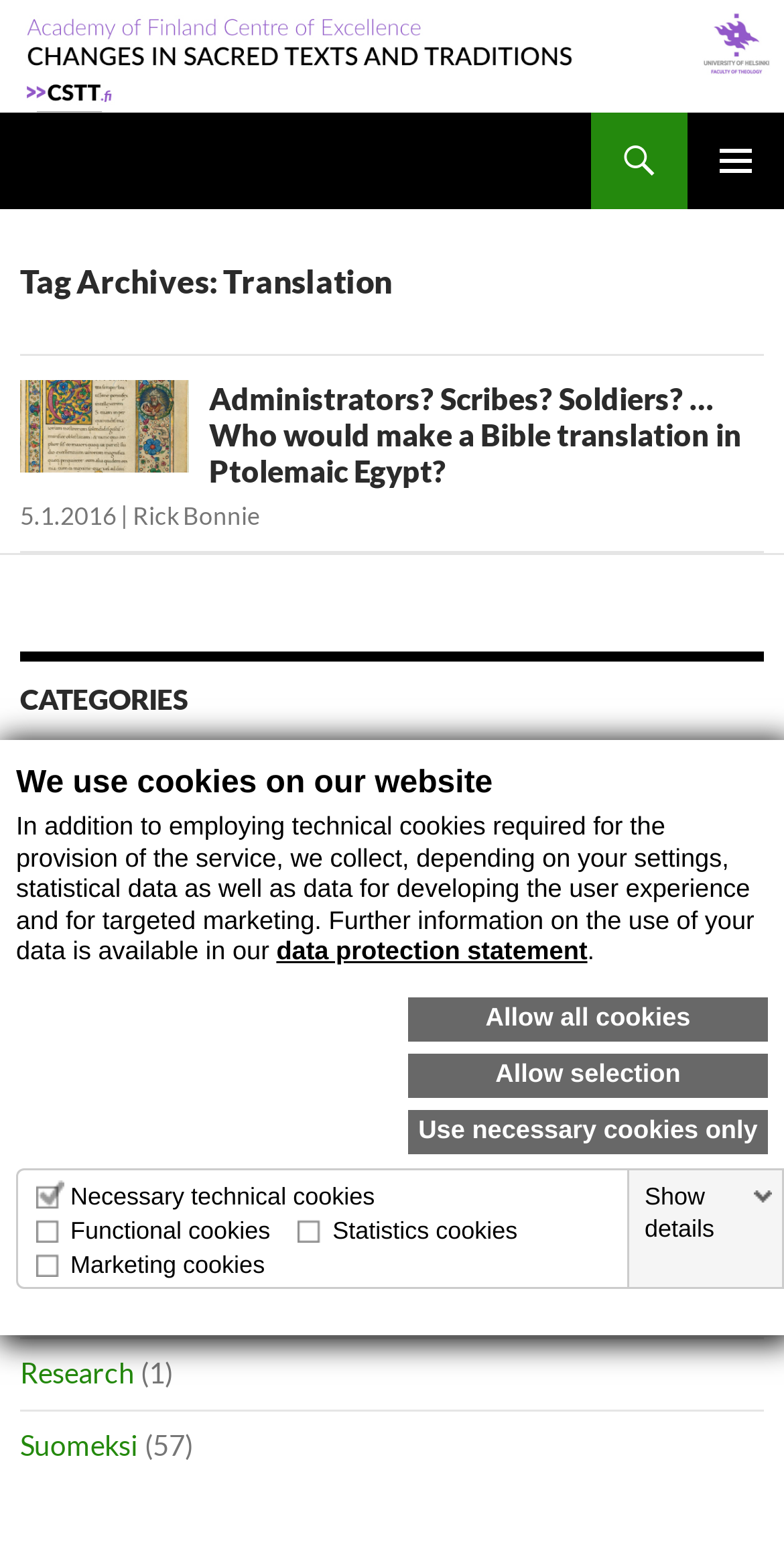Identify the bounding box coordinates of the section that should be clicked to achieve the task described: "Read the article 'Administrators? Scribes? Soldiers? … Who would make a Bible translation in Ptolemaic Egypt?'".

[0.267, 0.246, 0.946, 0.316]